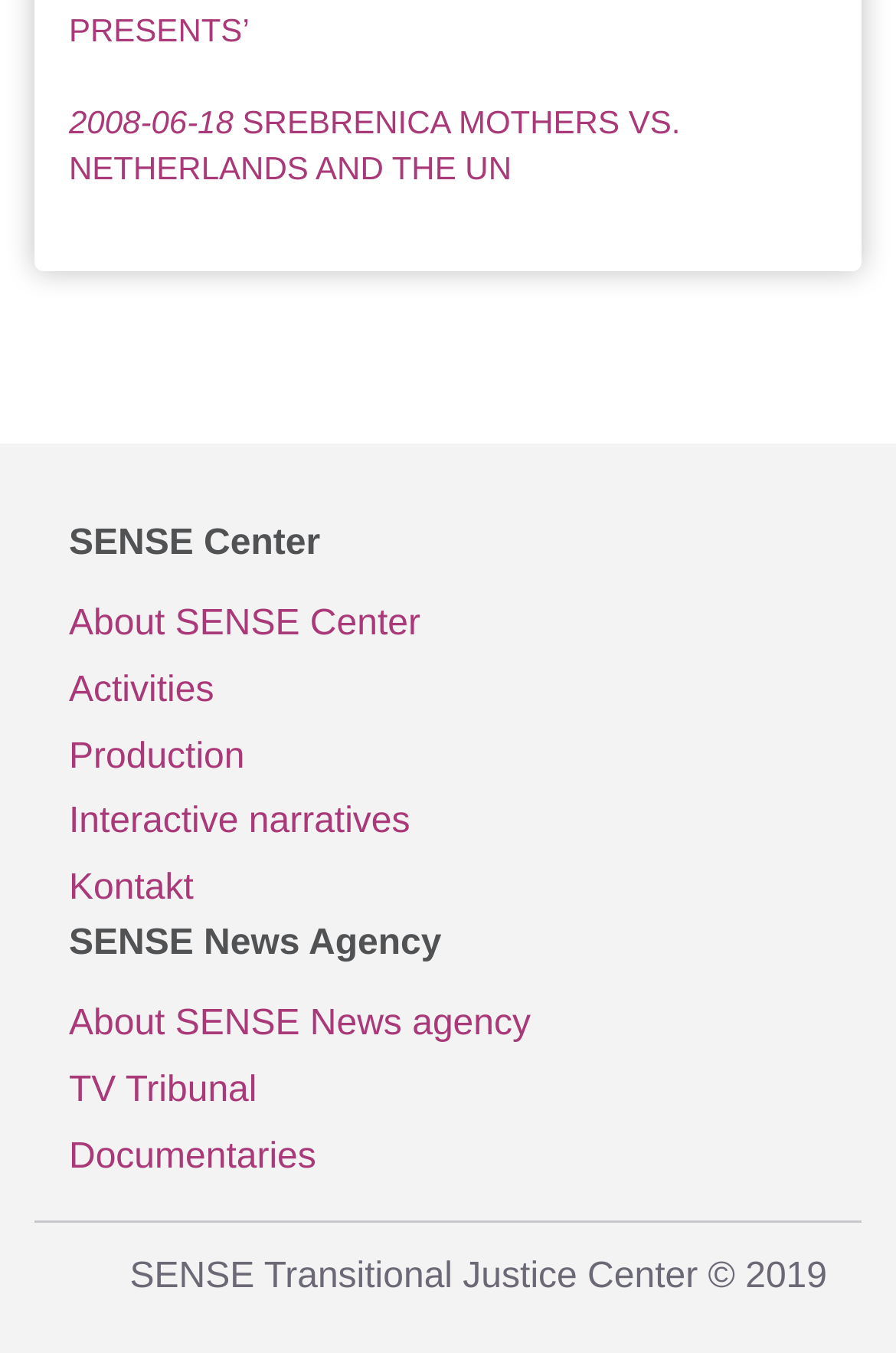How many links are there in the navigation section?
From the screenshot, provide a brief answer in one word or phrase.

10